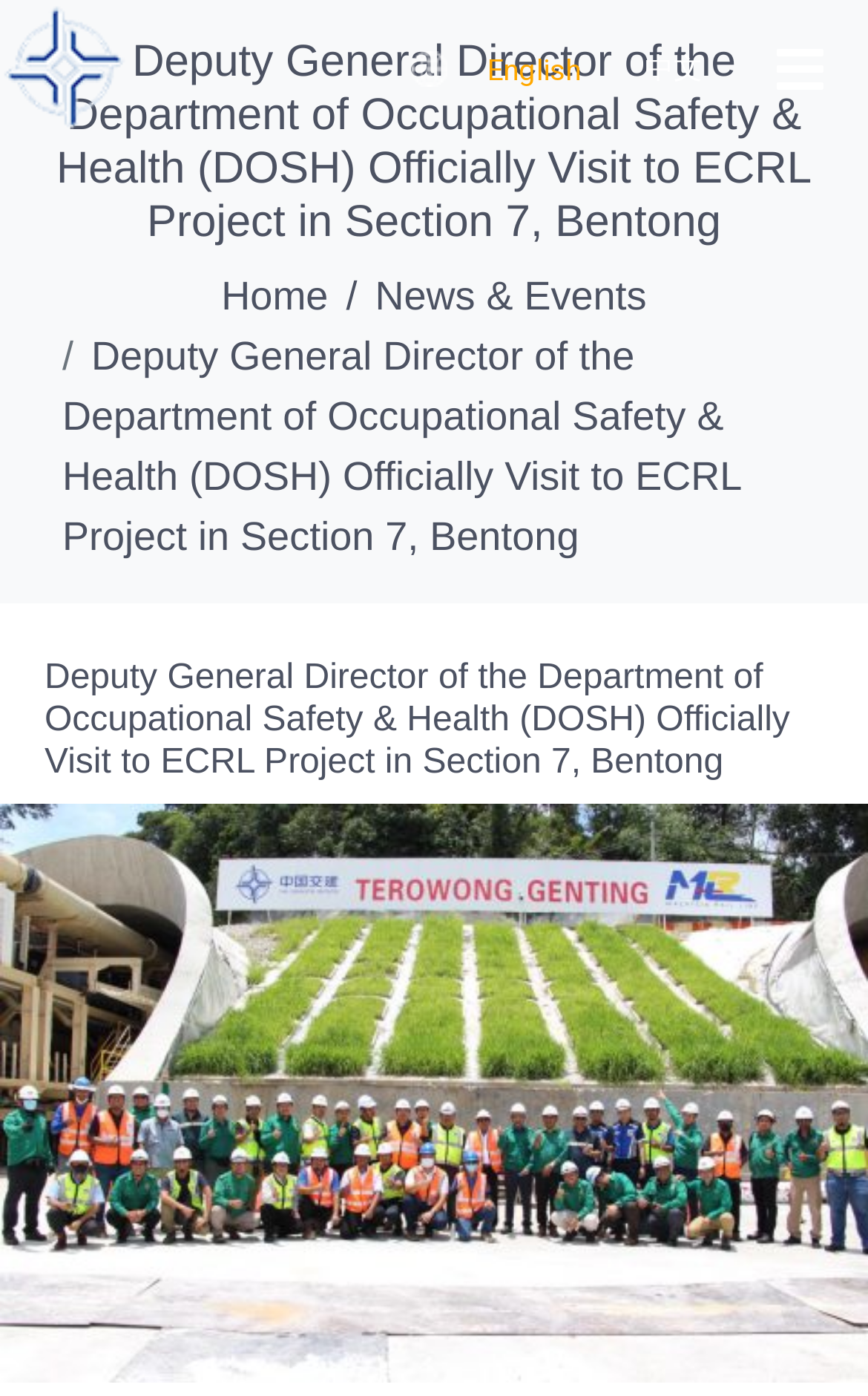Please extract the title of the webpage.

Deputy General Director of the Department of Occupational Safety & Health (DOSH) Officially Visit to ECRL Project in Section 7, Bentong